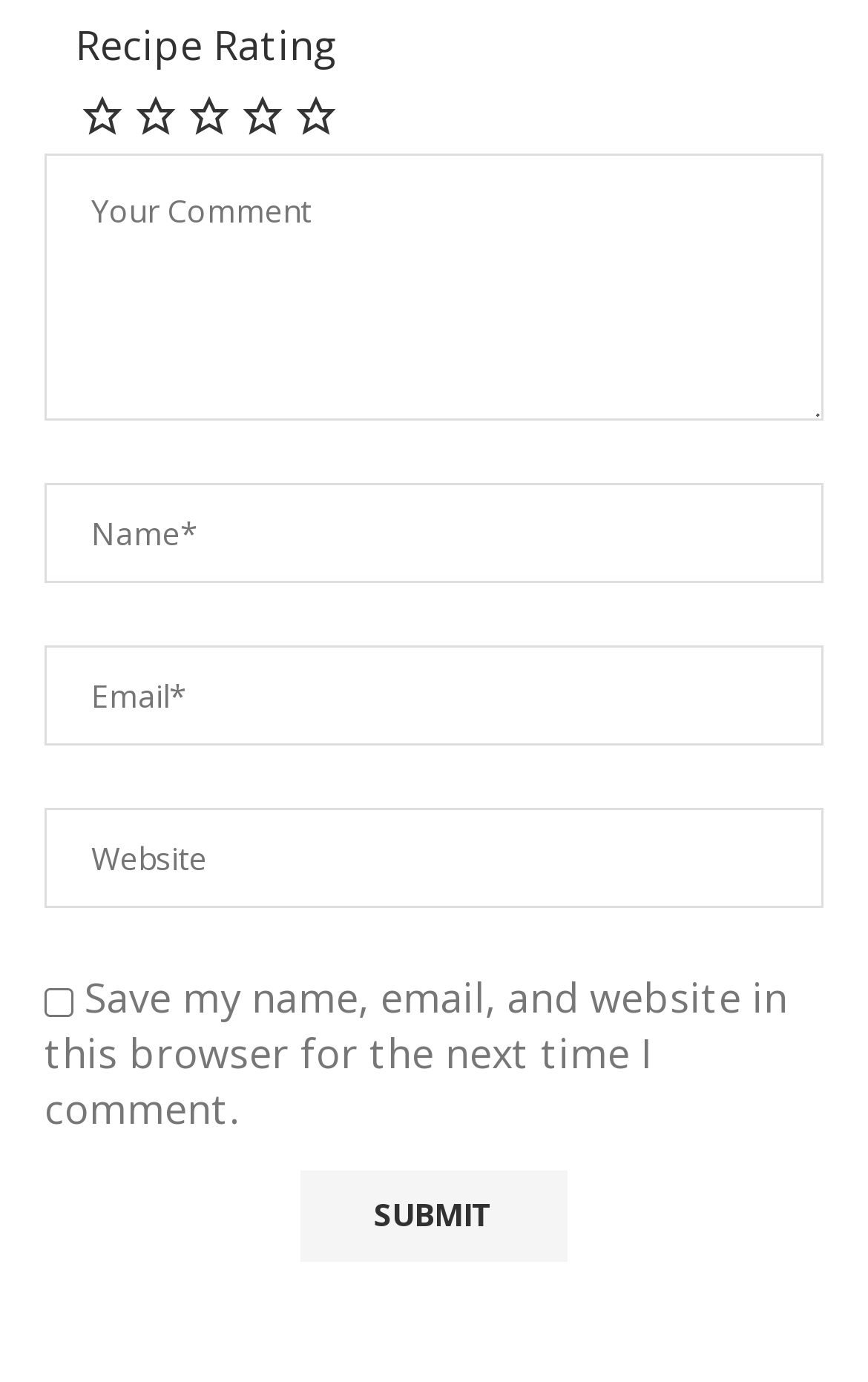Can you pinpoint the bounding box coordinates for the clickable element required for this instruction: "Enter your name"? The coordinates should be four float numbers between 0 and 1, i.e., [left, top, right, bottom].

[0.051, 0.349, 0.949, 0.422]